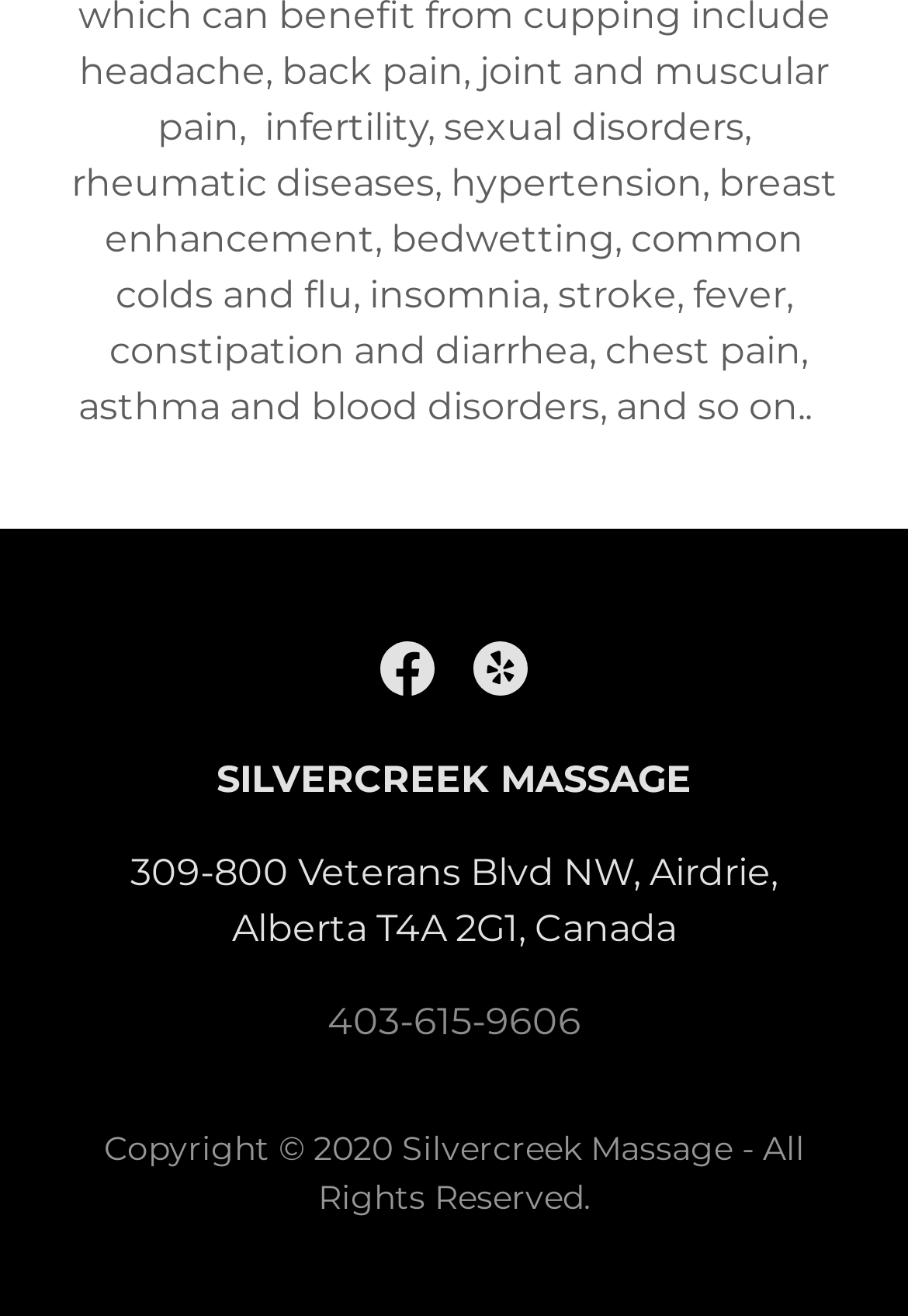Refer to the screenshot and give an in-depth answer to this question: What is the phone number of the business?

I found the phone number of the business by looking at the link element with the text '403-615-9606' at coordinates [0.36, 0.759, 0.64, 0.792]. This text is likely to be the phone number of the business since it is formatted like a typical phone number.